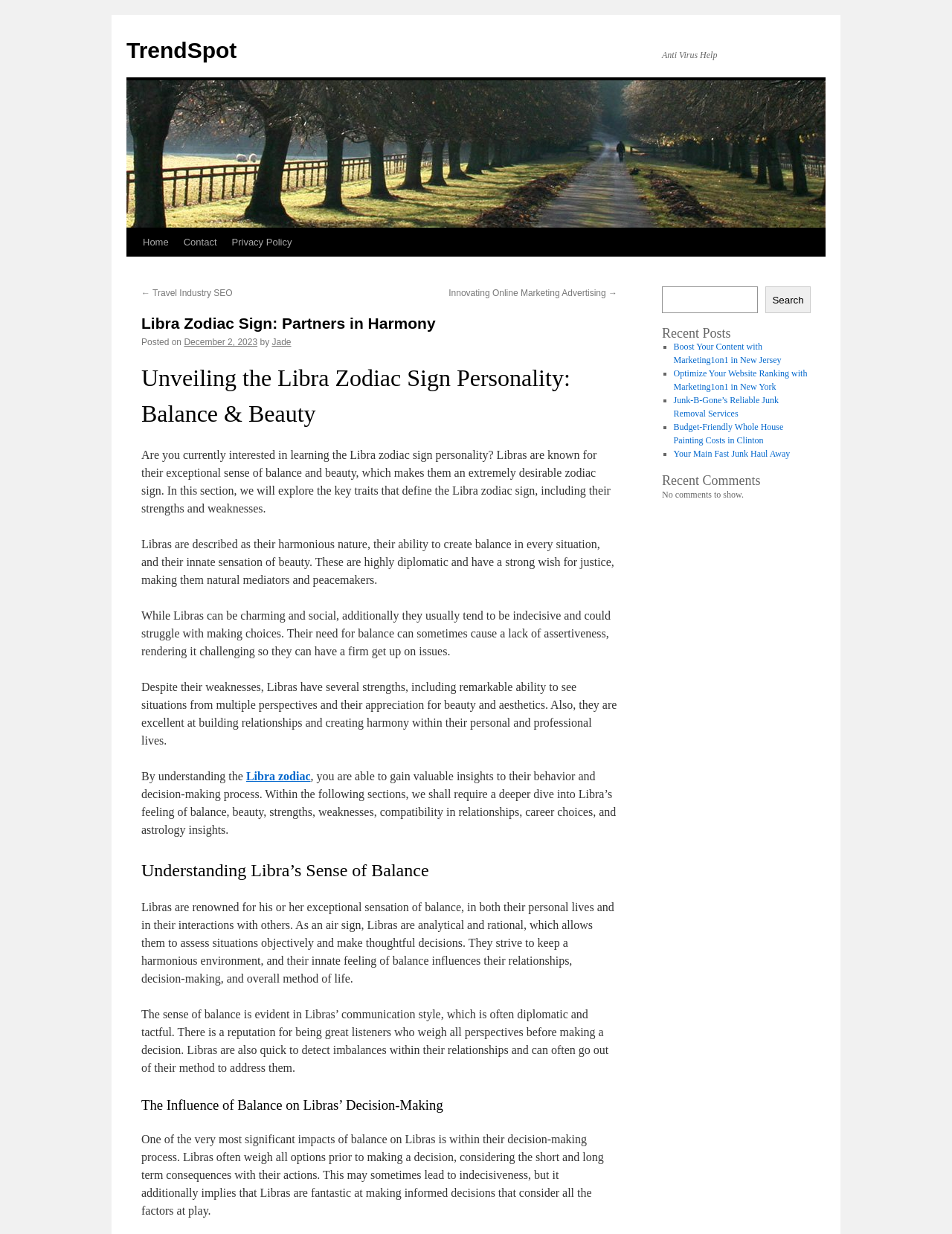Use a single word or phrase to answer the question:
How many recent posts are listed?

5